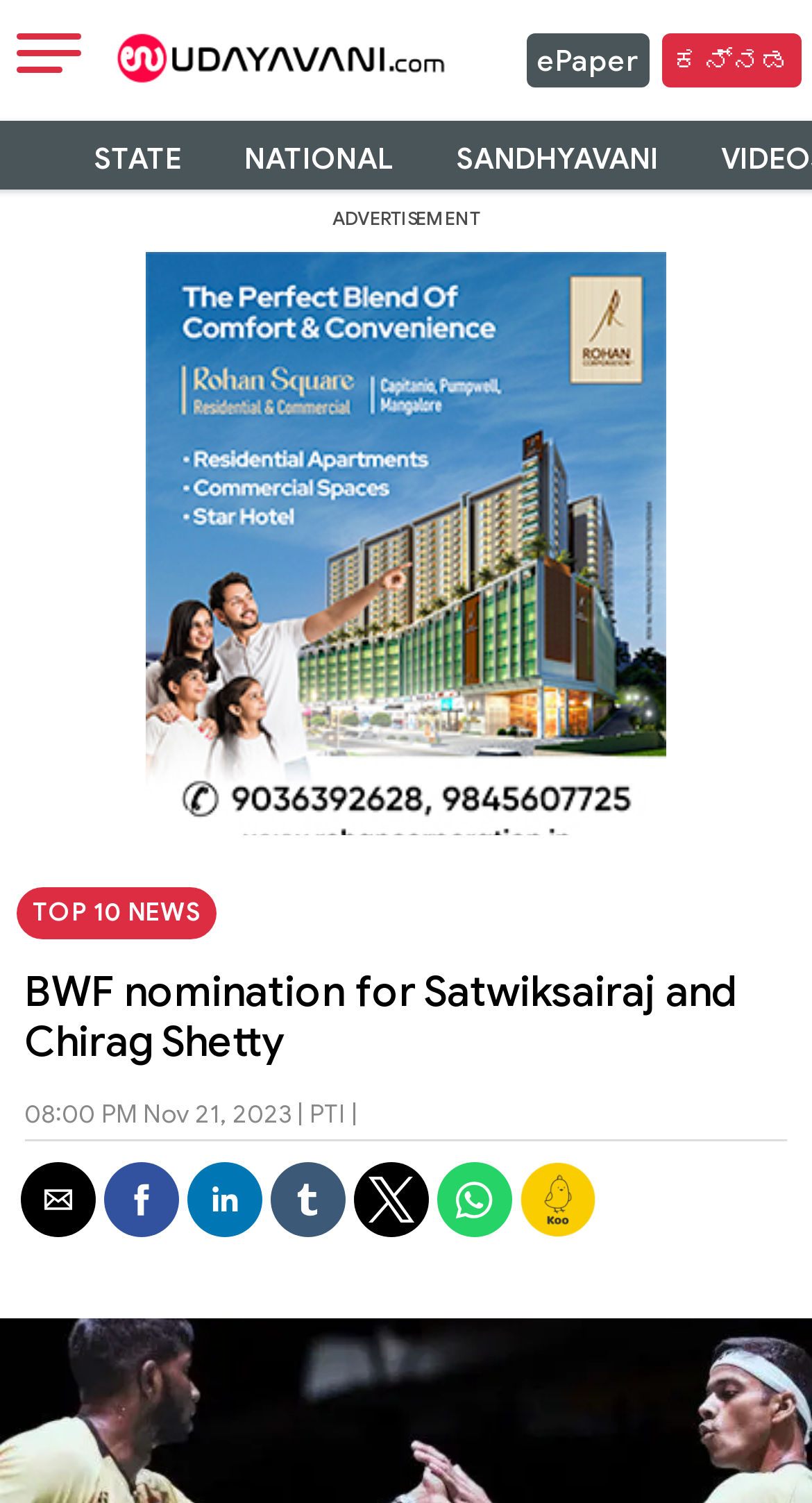Provide the bounding box coordinates, formatted as (top-left x, top-left y, bottom-right x, bottom-right y), with all values being floating point numbers between 0 and 1. Identify the bounding box of the UI element that matches the description: aria-label="Share by tumblr"

[0.333, 0.773, 0.426, 0.823]